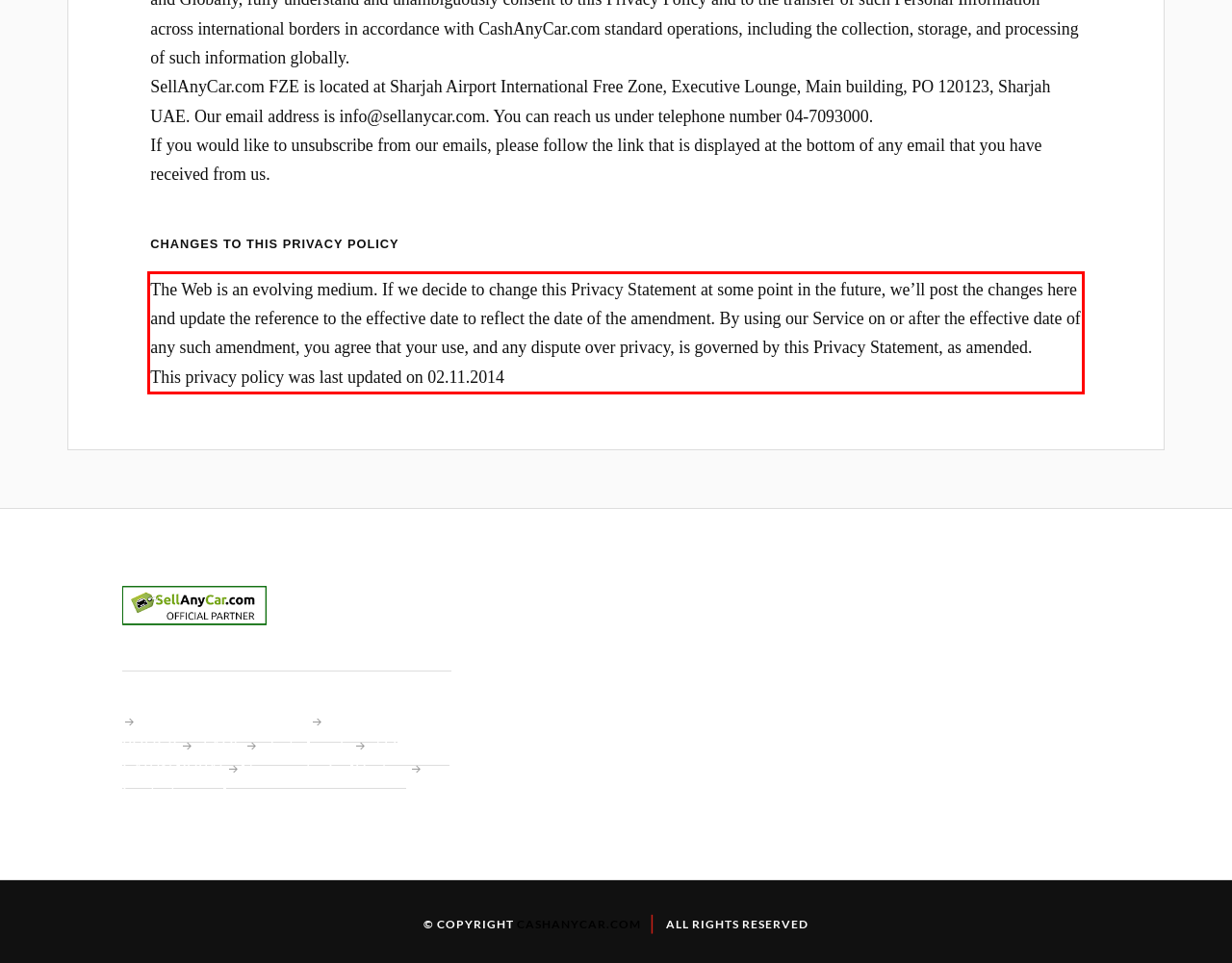There is a screenshot of a webpage with a red bounding box around a UI element. Please use OCR to extract the text within the red bounding box.

The Web is an evolving medium. If we decide to change this Privacy Statement at some point in the future, we’ll post the changes here and update the reference to the effective date to reflect the date of the amendment. By using our Service on or after the effective date of any such amendment, you agree that your use, and any dispute over privacy, is governed by this Privacy Statement, as amended. This privacy policy was last updated on 02.11.2014